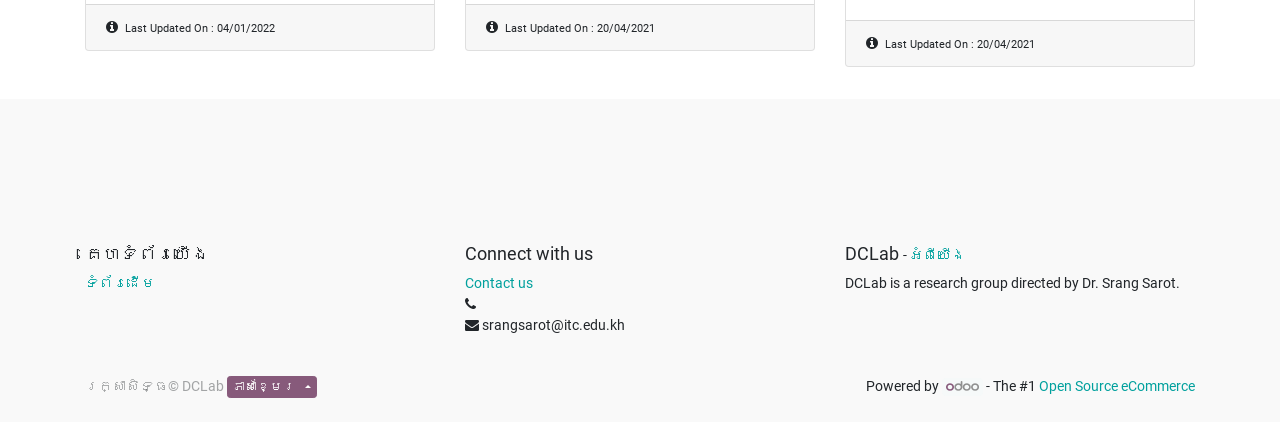Reply to the question with a single word or phrase:
Who is the director of DCLab?

Dr. Srang Sarot